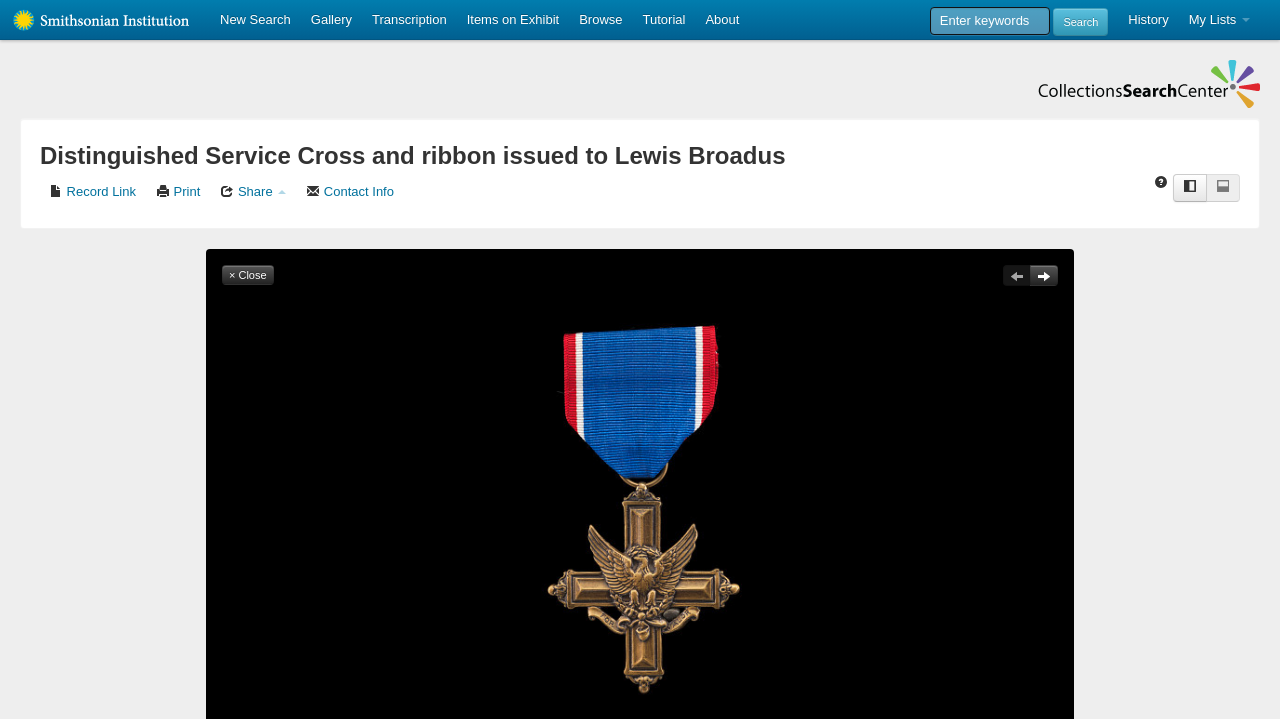Please give a short response to the question using one word or a phrase:
How many links are there in the top navigation bar?

9